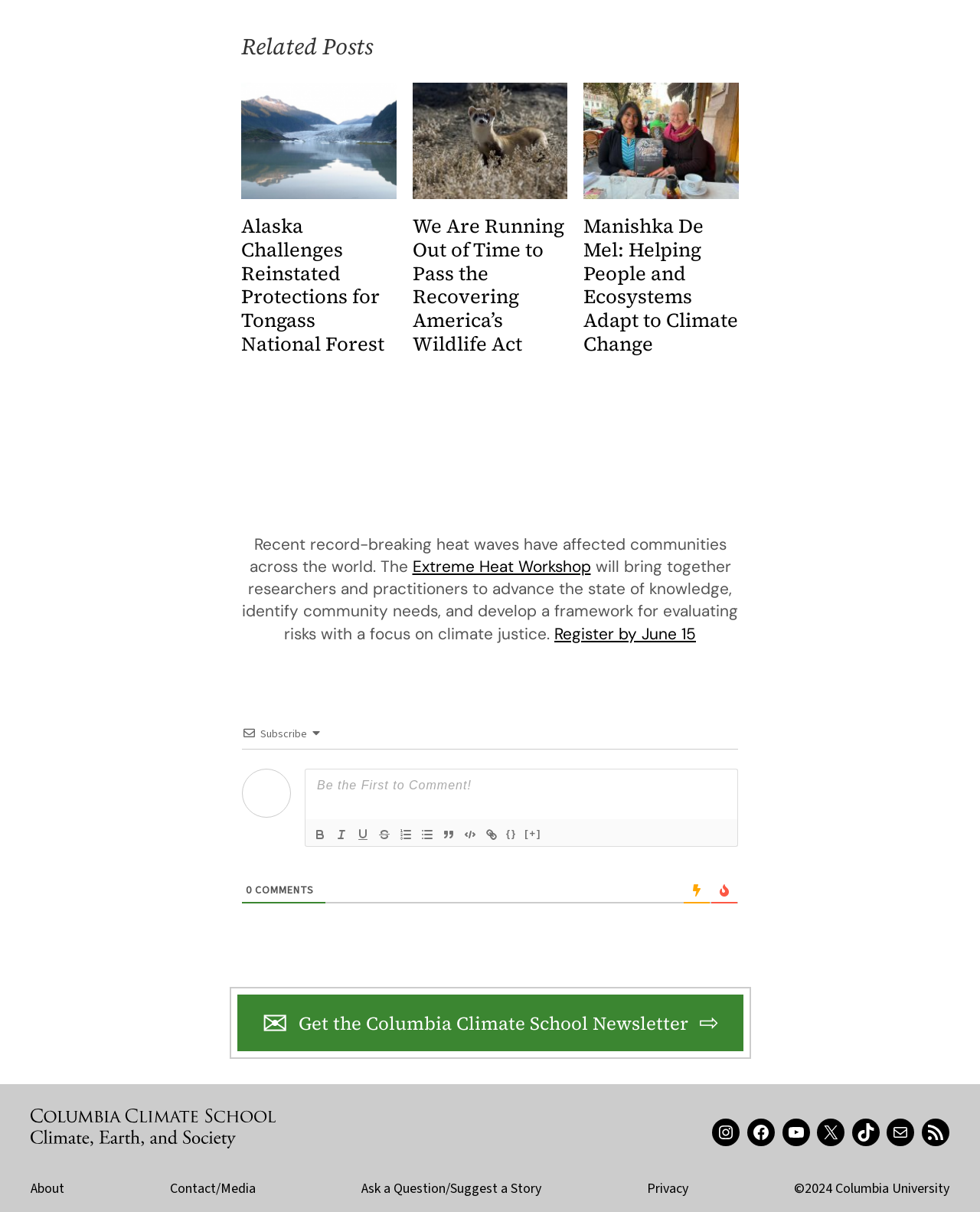What is the purpose of the 'Register' button?
Answer the question using a single word or phrase, according to the image.

To register for an event